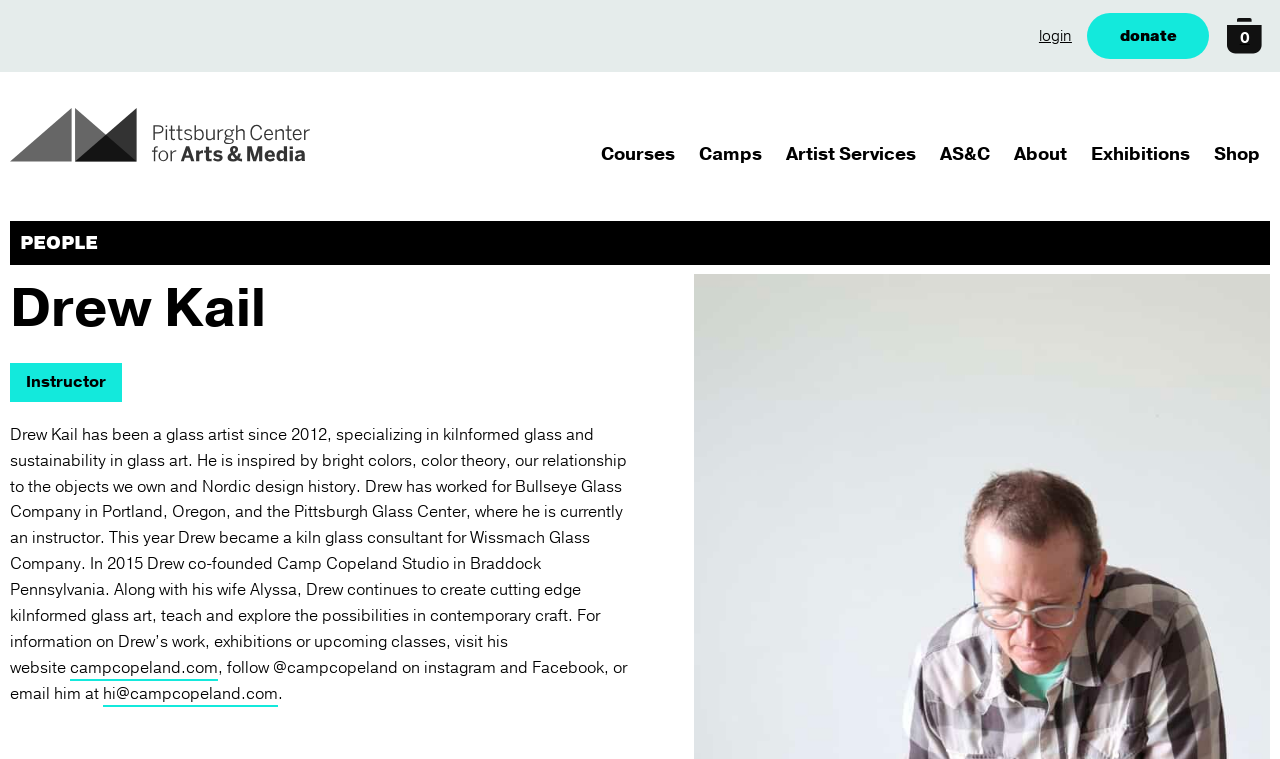Determine the bounding box coordinates for the region that must be clicked to execute the following instruction: "learn about Drew Kail".

[0.008, 0.368, 0.5, 0.446]